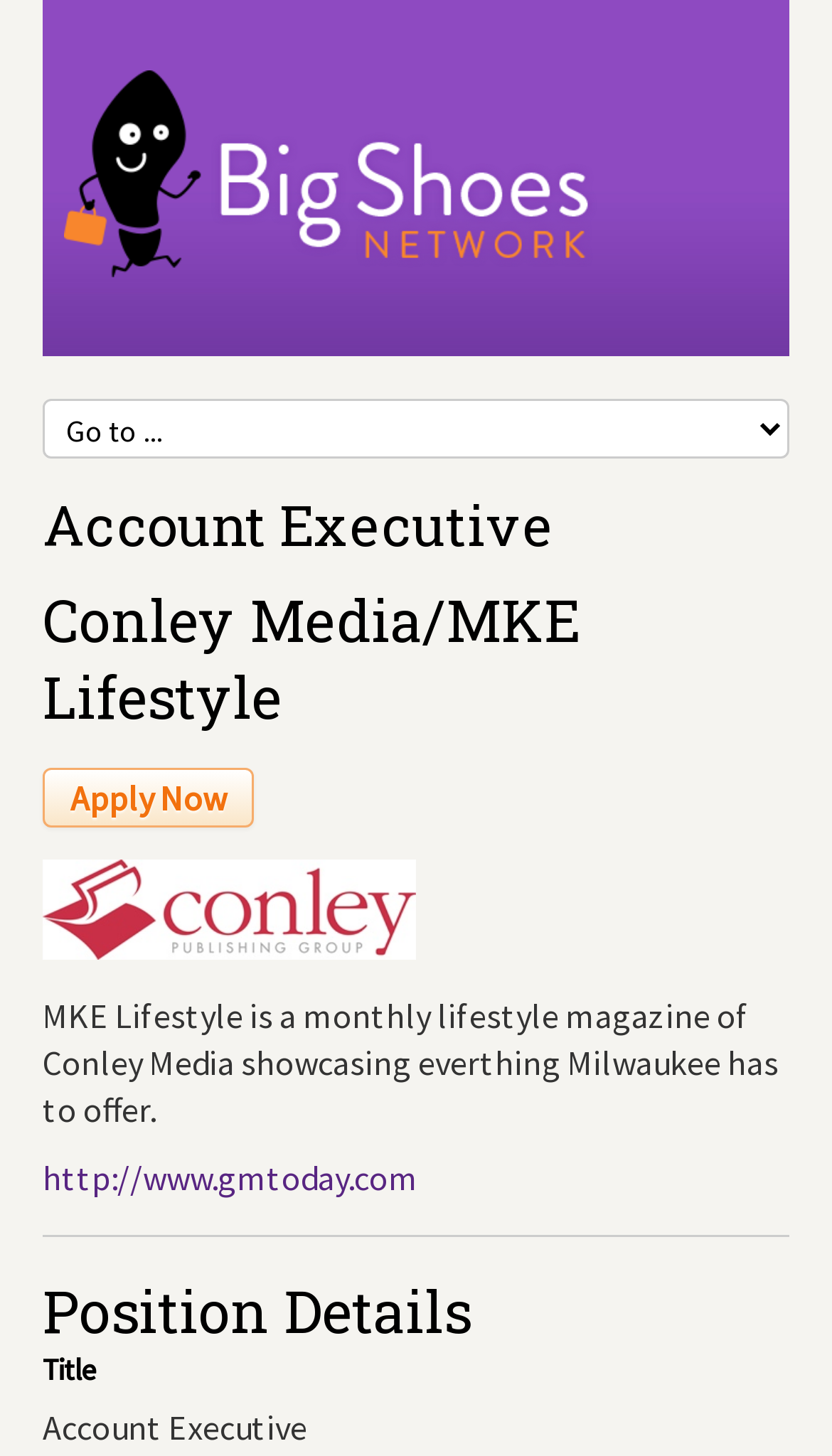What is the name of the magazine?
Look at the image and answer the question with a single word or phrase.

MKE Lifestyle